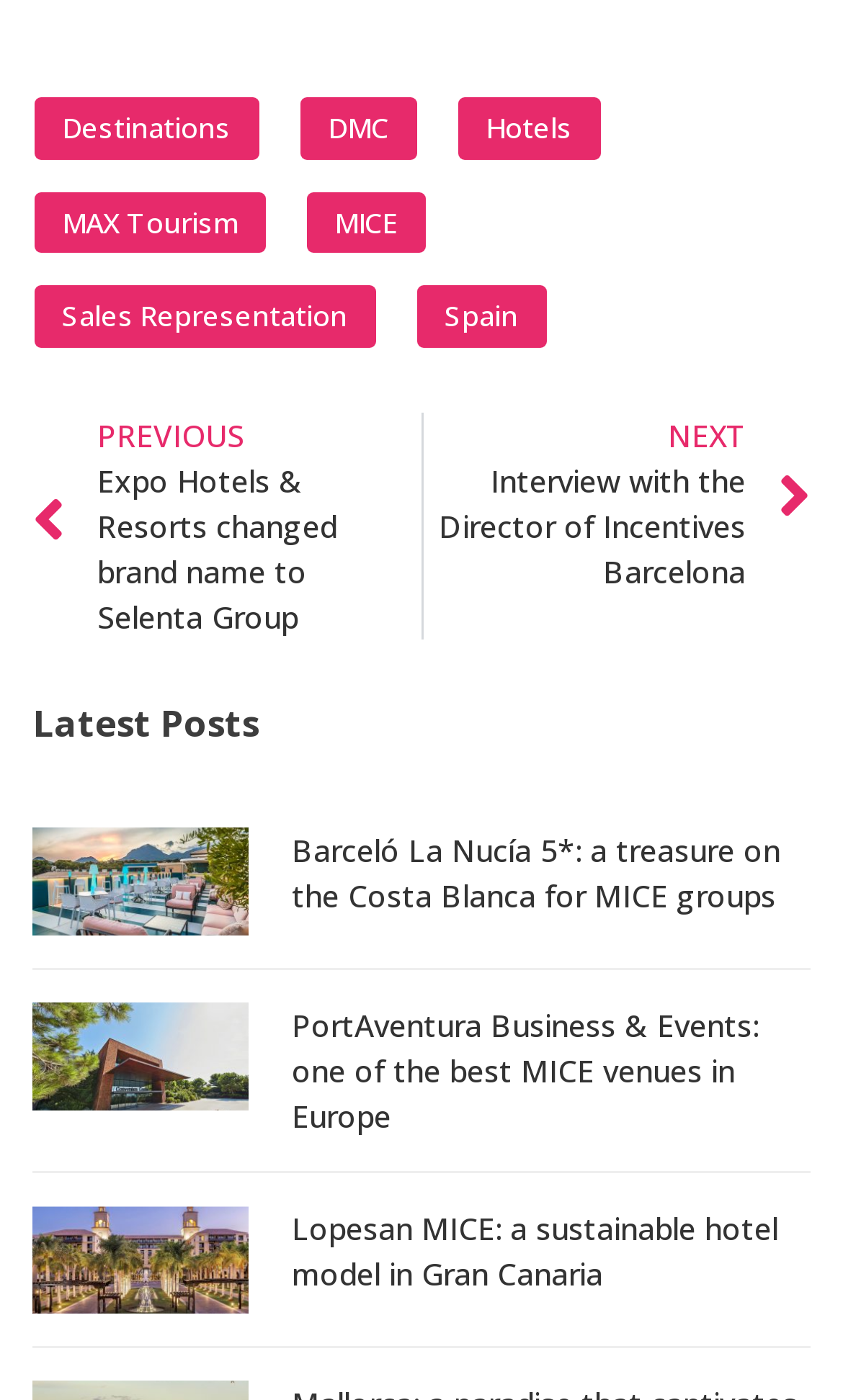How many articles are there on the page? Refer to the image and provide a one-word or short phrase answer.

3